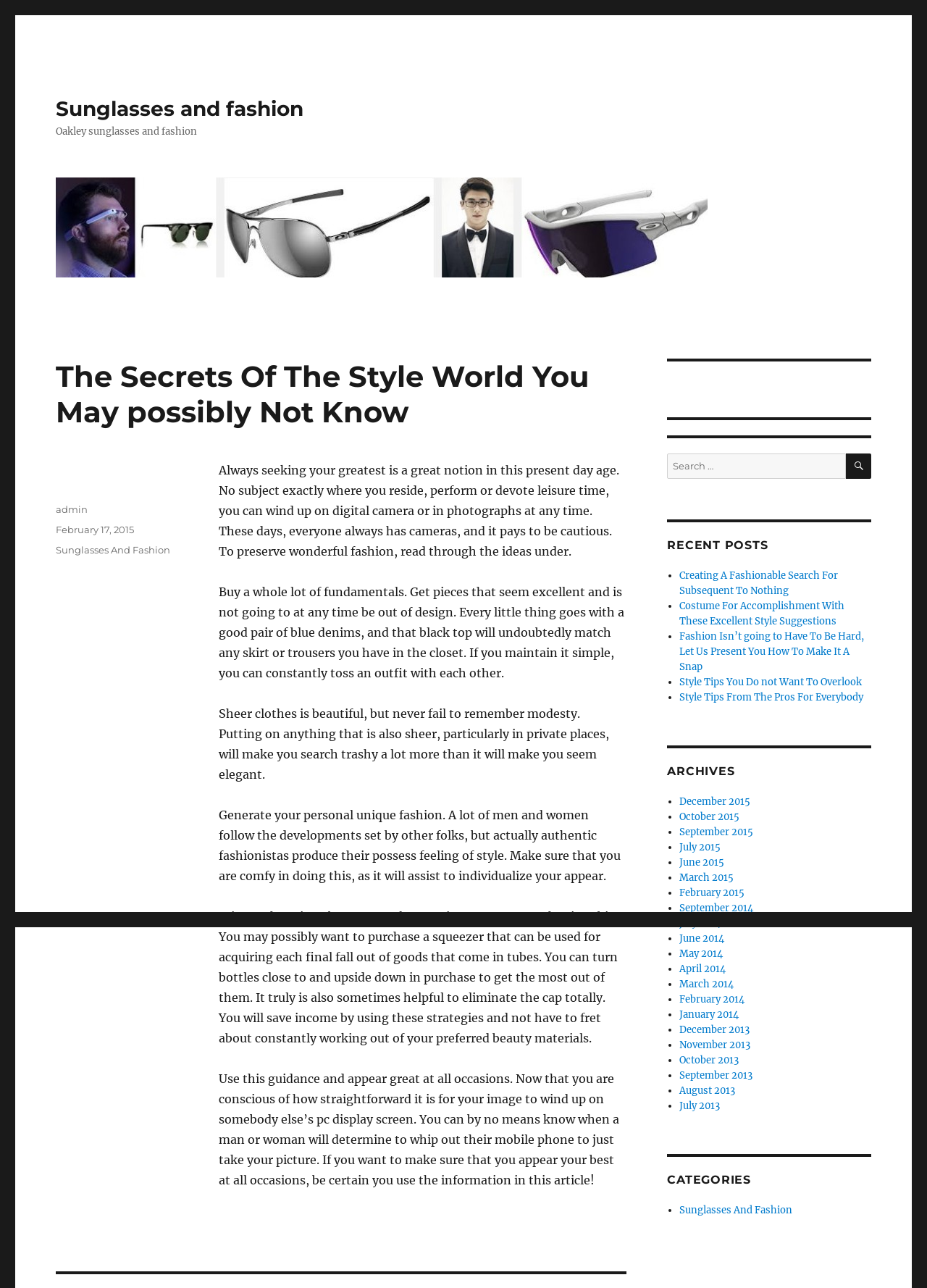Give an extensive and precise description of the webpage.

This webpage is about fashion and style, with a focus on sunglasses. At the top, there is a link to "Sunglasses and fashion" and a static text "Oakley sunglasses and fashion". Below this, there is a large image related to sunglasses and fashion. 

The main content of the webpage is an article with the title "The Secrets Of The Style World You May possibly Not Know". The article provides several fashion tips, including the importance of buying basics, creating one's own unique style, and being mindful of modesty. The article also discusses the importance of being prepared for unexpected photo opportunities.

At the bottom of the article, there is a footer section with information about the author, the date the article was posted, and categories related to the article.

To the right of the main content, there is a complementary section with several features. At the top, there is a search bar where users can search for specific topics. Below this, there is a section titled "RECENT POSTS" with links to several recent articles related to fashion. Further down, there is a section titled "ARCHIVES" with links to articles from different months and years.

Overall, this webpage appears to be a fashion blog or website, with a focus on providing tips and advice on style and fashion.